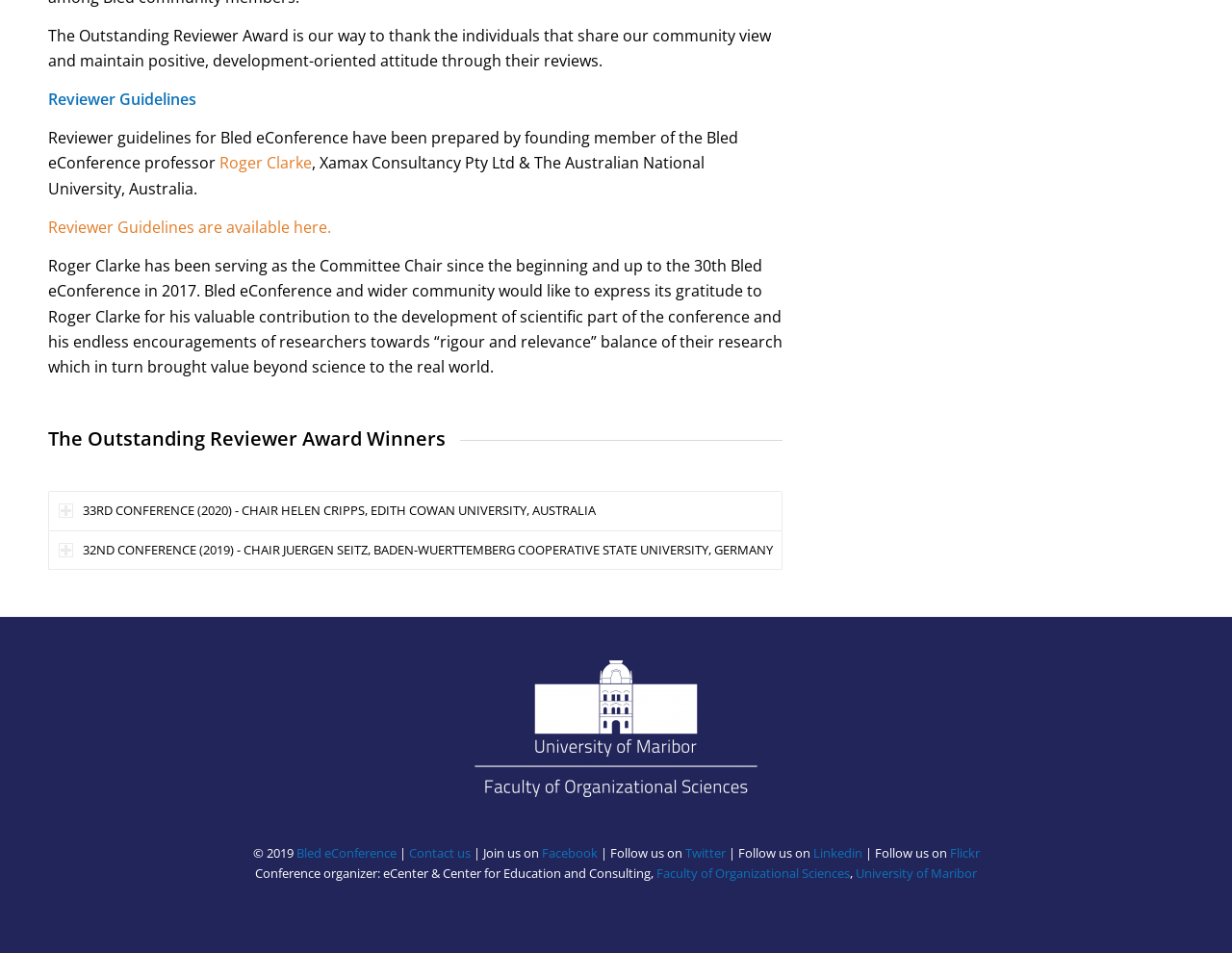Bounding box coordinates must be specified in the format (top-left x, top-left y, bottom-right x, bottom-right y). All values should be floating point numbers between 0 and 1. What are the bounding box coordinates of the UI element described as: alt="Woodworking"

None